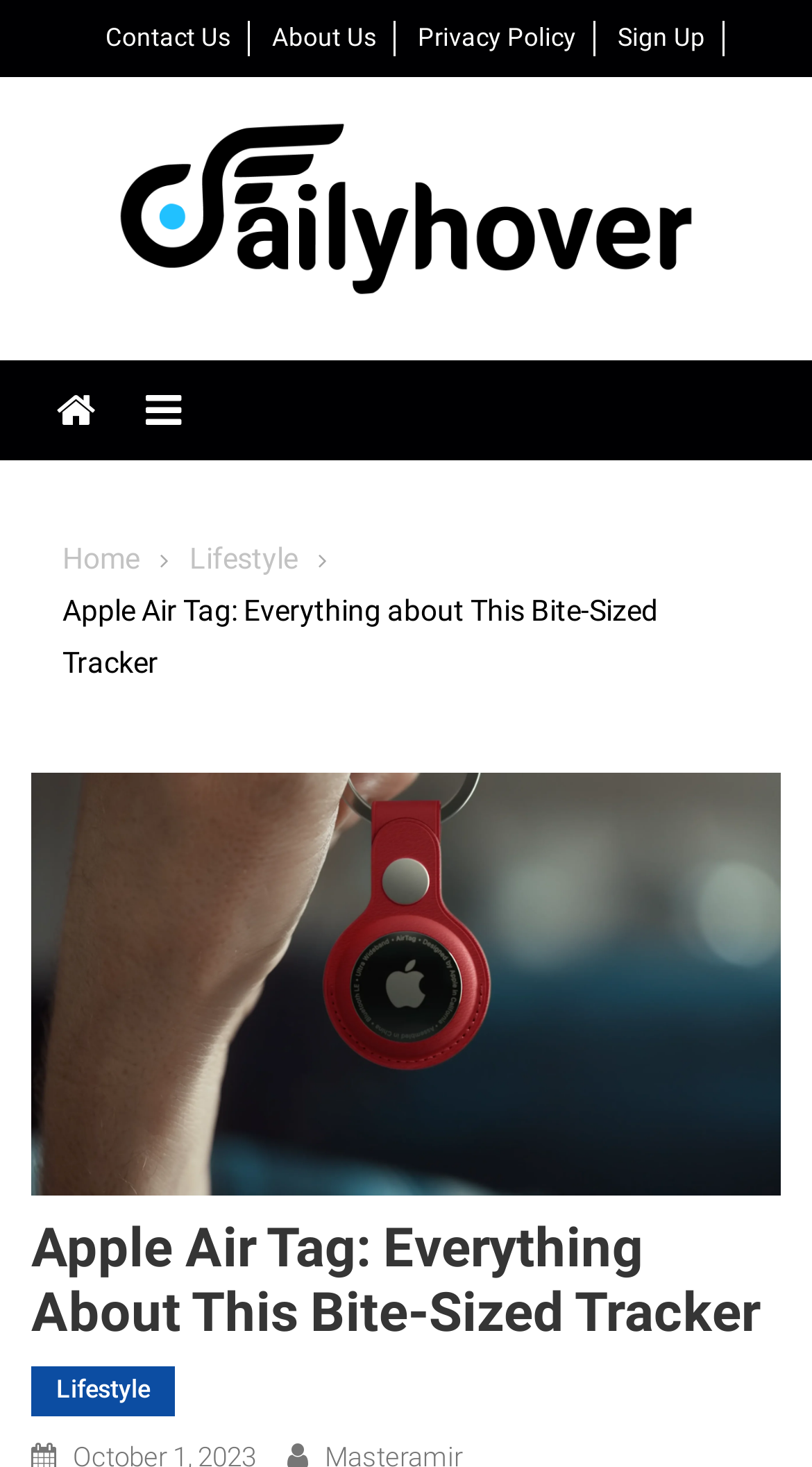Identify the bounding box coordinates of the clickable region to carry out the given instruction: "go to home page".

[0.077, 0.369, 0.172, 0.391]